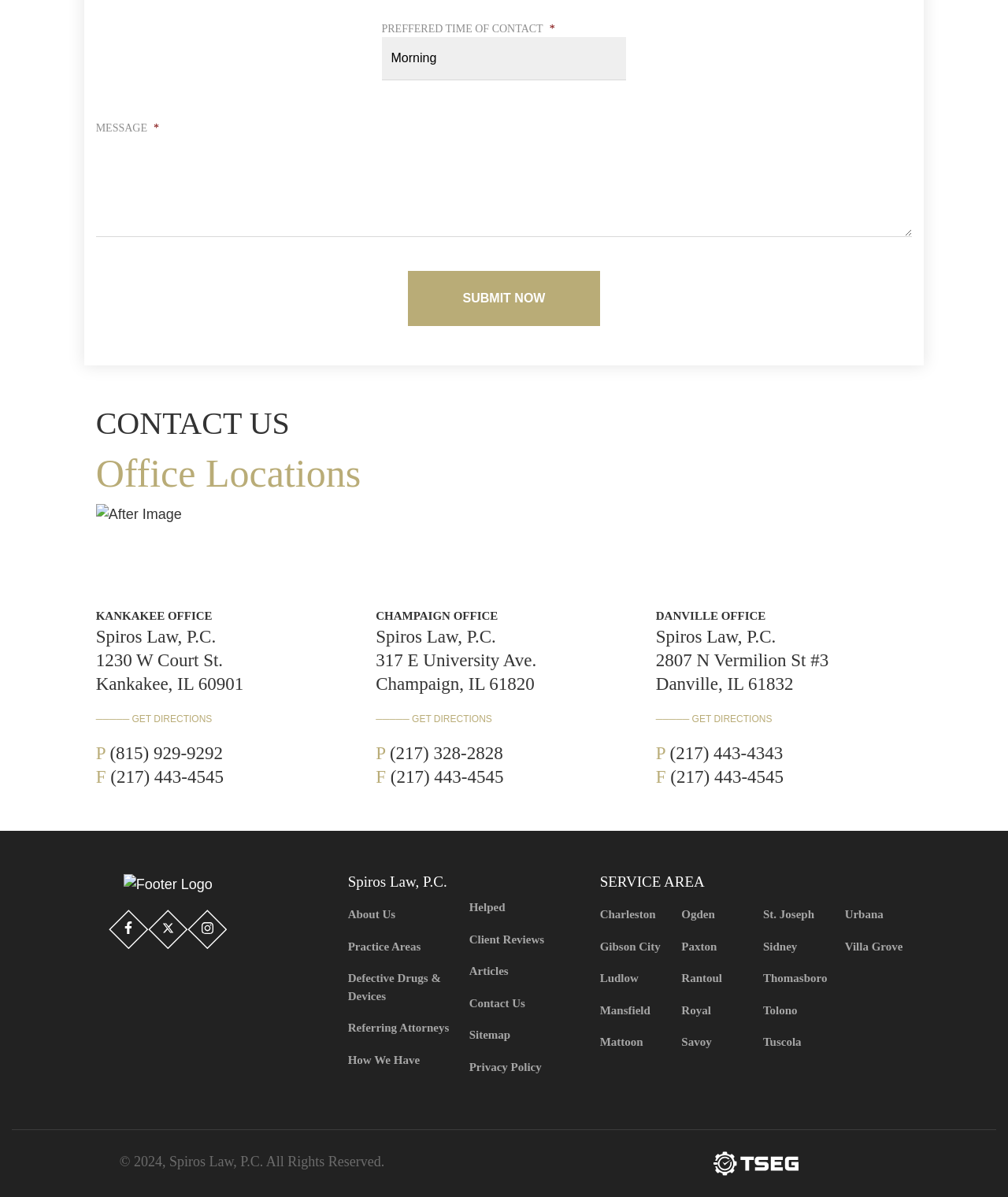What social media platforms are linked in the footer?
Please answer the question with a detailed response using the information from the screenshot.

I found three social media links in the footer section: Facebook, Twitter, and Instagram, with their respective icons and bounding box coordinates.